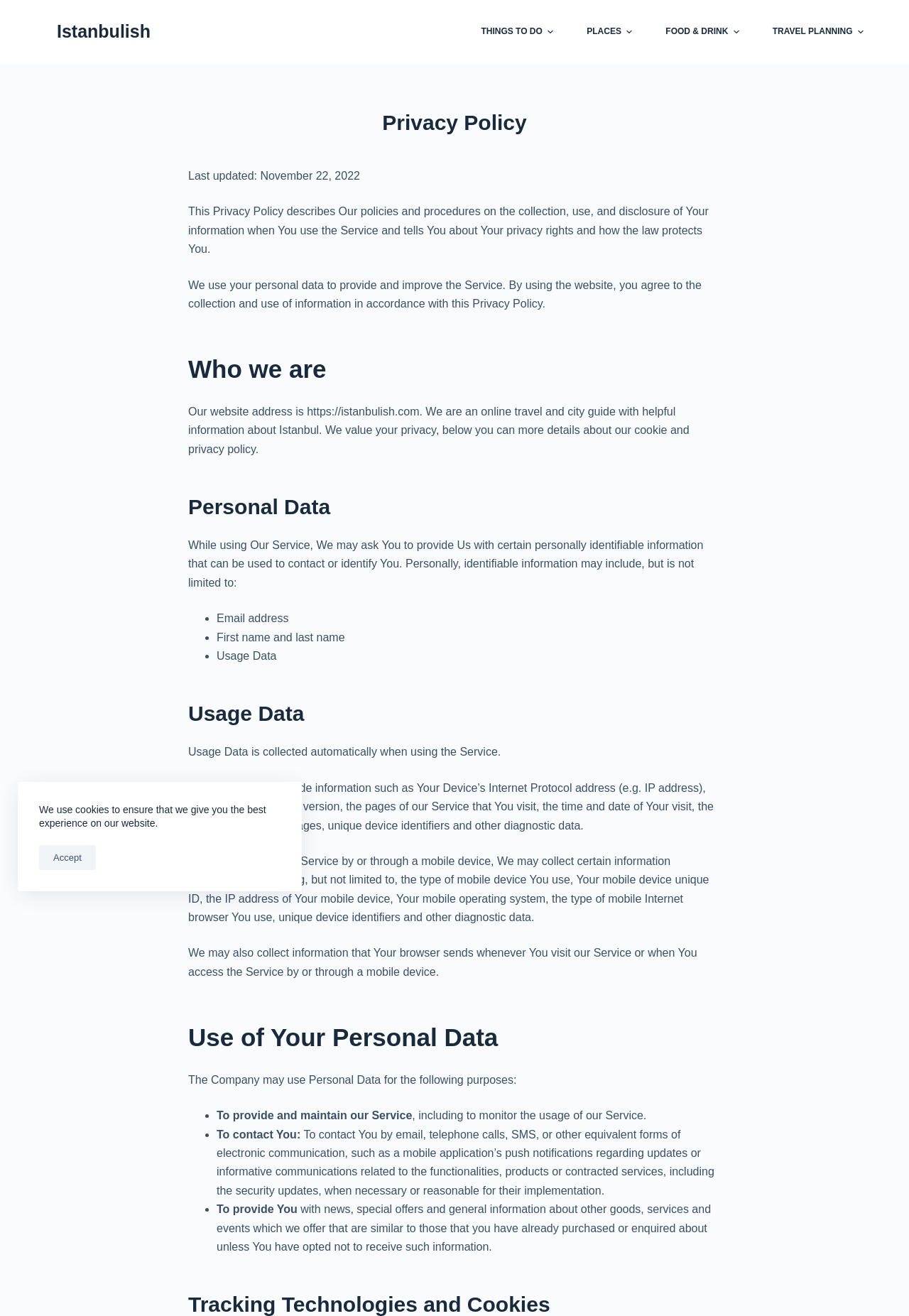Please determine the bounding box of the UI element that matches this description: Travel Planning. The coordinates should be given as (top-left x, top-left y, bottom-right x, bottom-right y), with all values between 0 and 1.

[0.831, 0.0, 0.95, 0.049]